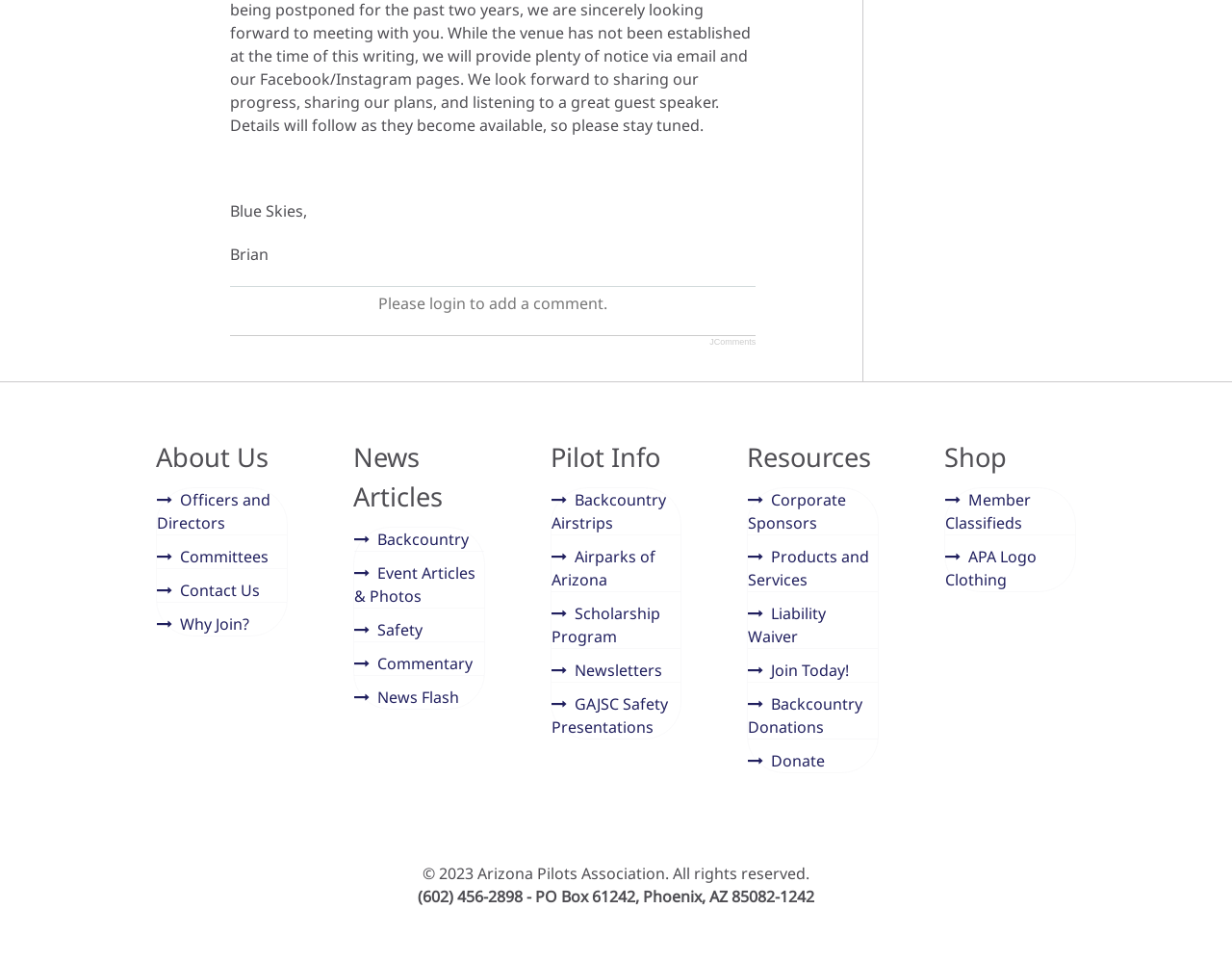Please identify the bounding box coordinates of the clickable area that will allow you to execute the instruction: "Check 'Member Classifieds'".

[0.767, 0.508, 0.873, 0.556]